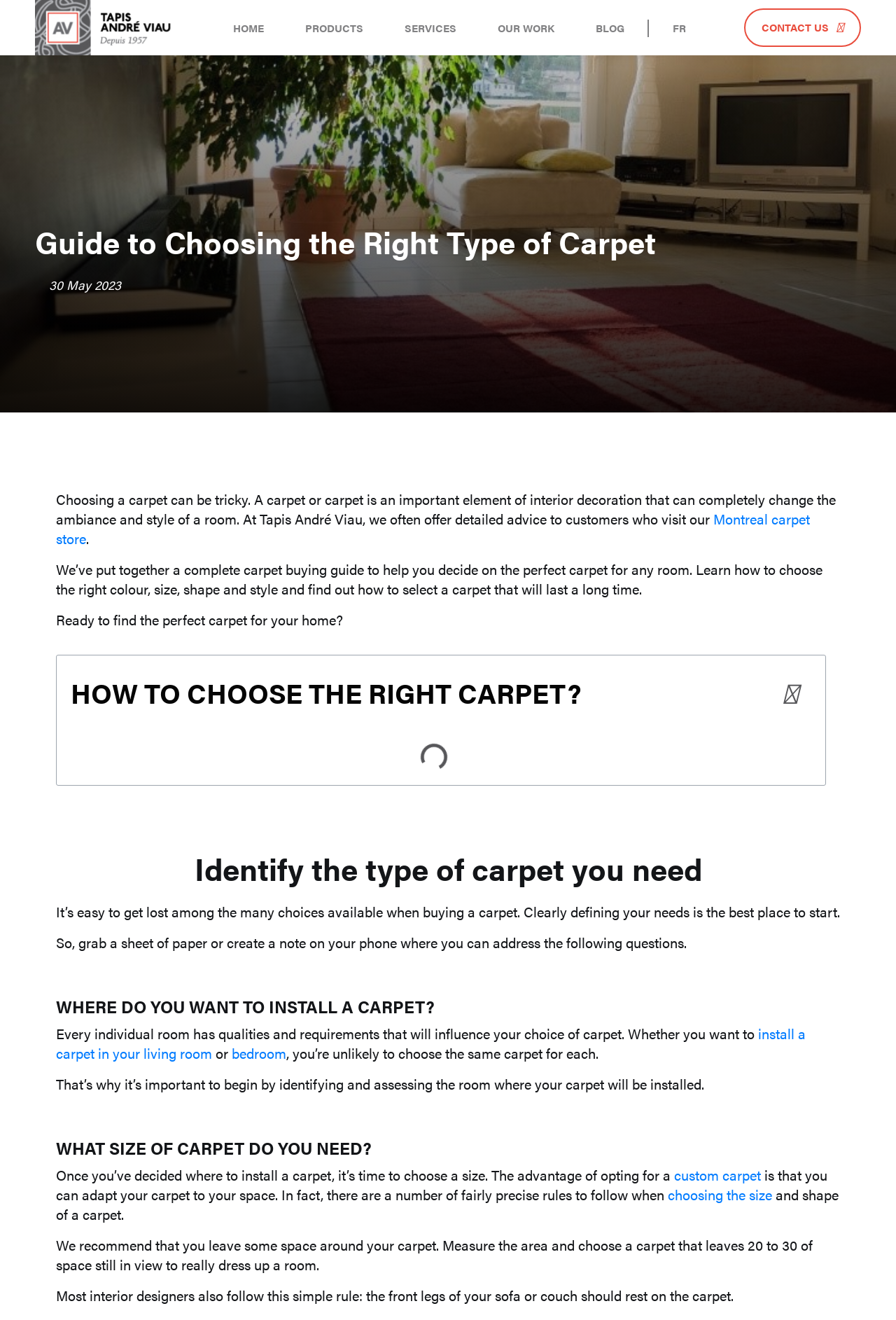Answer succinctly with a single word or phrase:
What is recommended when measuring the area for a carpet?

Leave 20 to 30% of space